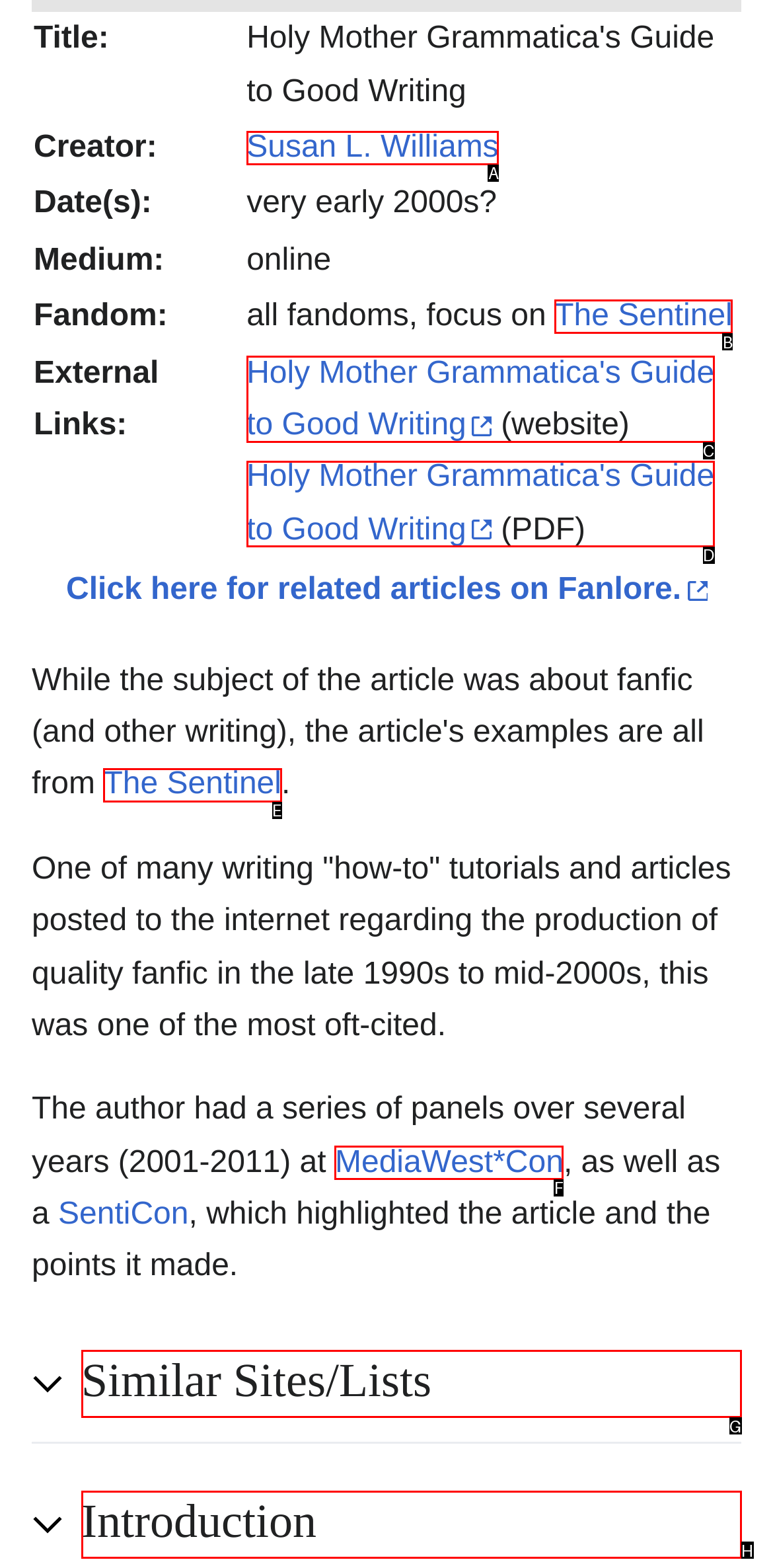Choose the option that aligns with the description: The Sentinel
Respond with the letter of the chosen option directly.

E